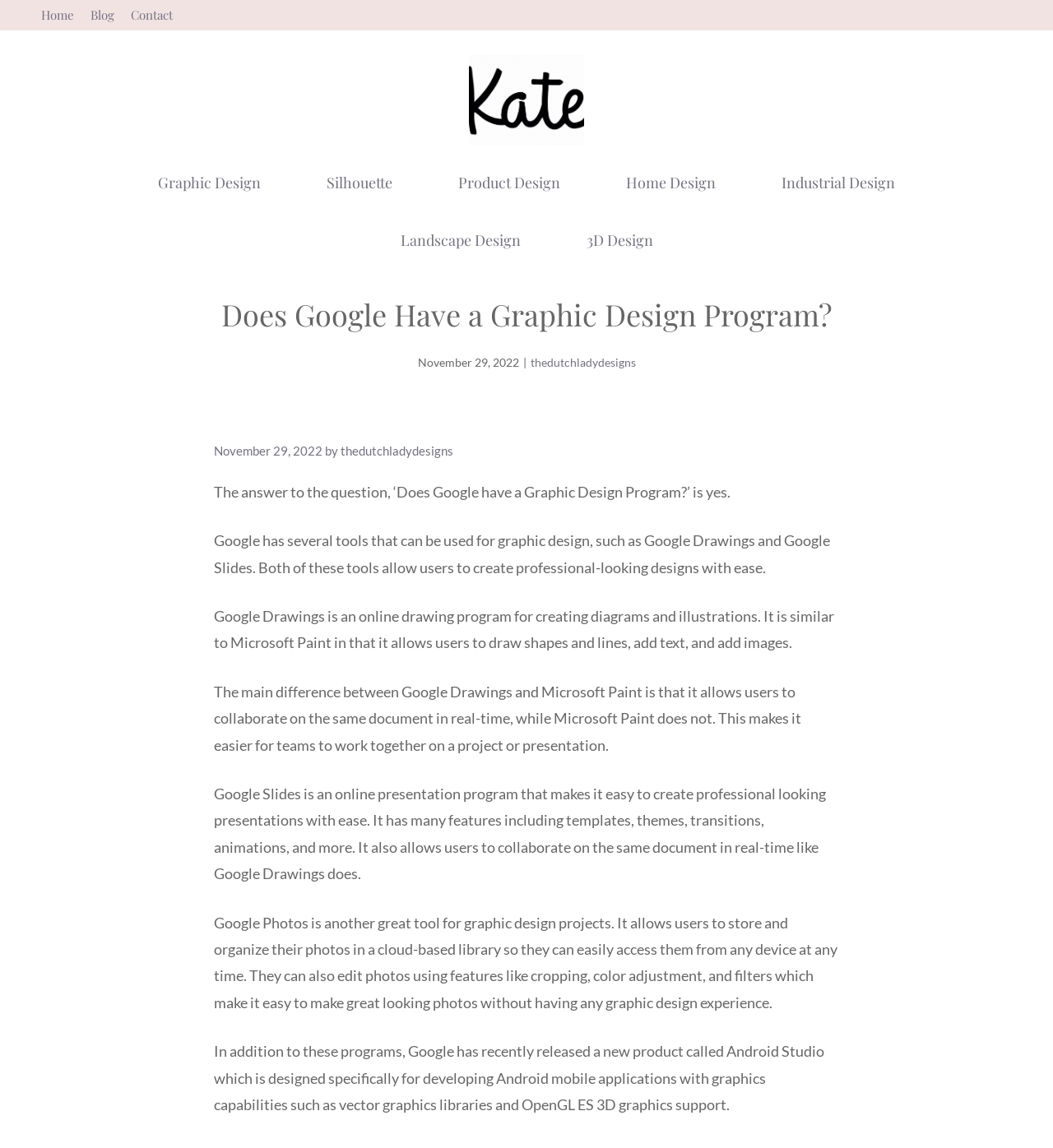Provide a thorough description of the webpage's content and layout.

The webpage is about the topic "Does Google Have a Graphic Design Program?" and is part of a website called "The Dutch Lady Designs". At the top of the page, there is a navigation menu with links to "Home", "Blog", and "Contact". Below this, there is a banner with a link to the website's homepage and an image of the website's logo.

The main content of the page is divided into sections. The first section is a heading that repeats the title of the page. Below this, there is a section with the date "November 29, 2022" and a link to the author's profile. The main article starts with a brief introduction to the topic, followed by several paragraphs of text that discuss Google's graphic design tools, including Google Drawings, Google Slides, and Google Photos. The text explains the features and capabilities of each tool and how they can be used for graphic design projects.

The article is organized into a series of paragraphs, each with a clear topic sentence and supporting details. The text is written in a clear and concise style, making it easy to follow and understand. There are no images or graphics in the main content of the page, but the website's logo appears at the top of the page. The overall layout is clean and easy to navigate, with clear headings and concise text.